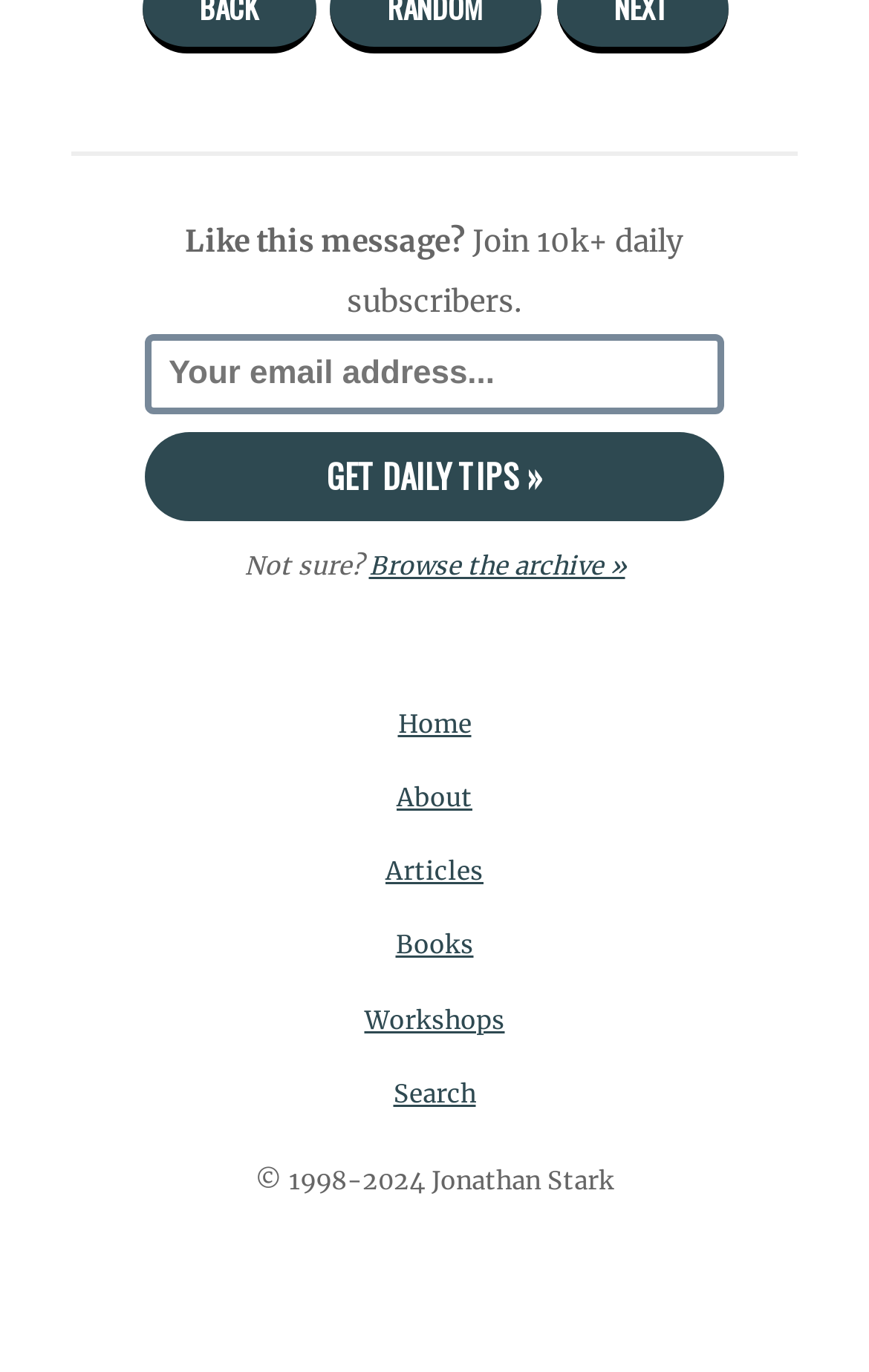Using the provided description: "value="Get Daily Tips »"", find the bounding box coordinates of the corresponding UI element. The output should be four float numbers between 0 and 1, in the format [left, top, right, bottom].

[0.168, 0.314, 0.832, 0.38]